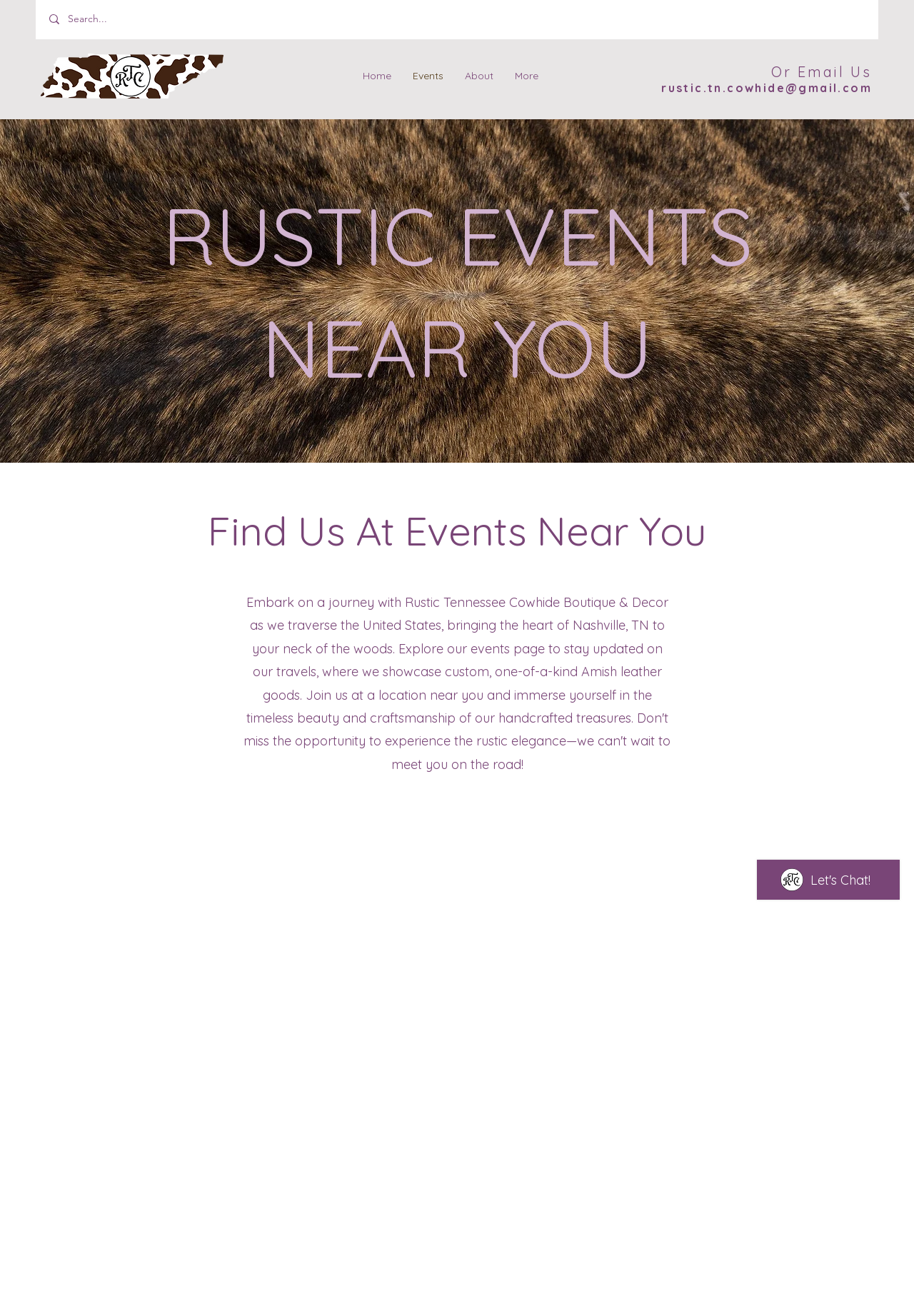Given the description of a UI element: "About", identify the bounding box coordinates of the matching element in the webpage screenshot.

[0.497, 0.049, 0.551, 0.066]